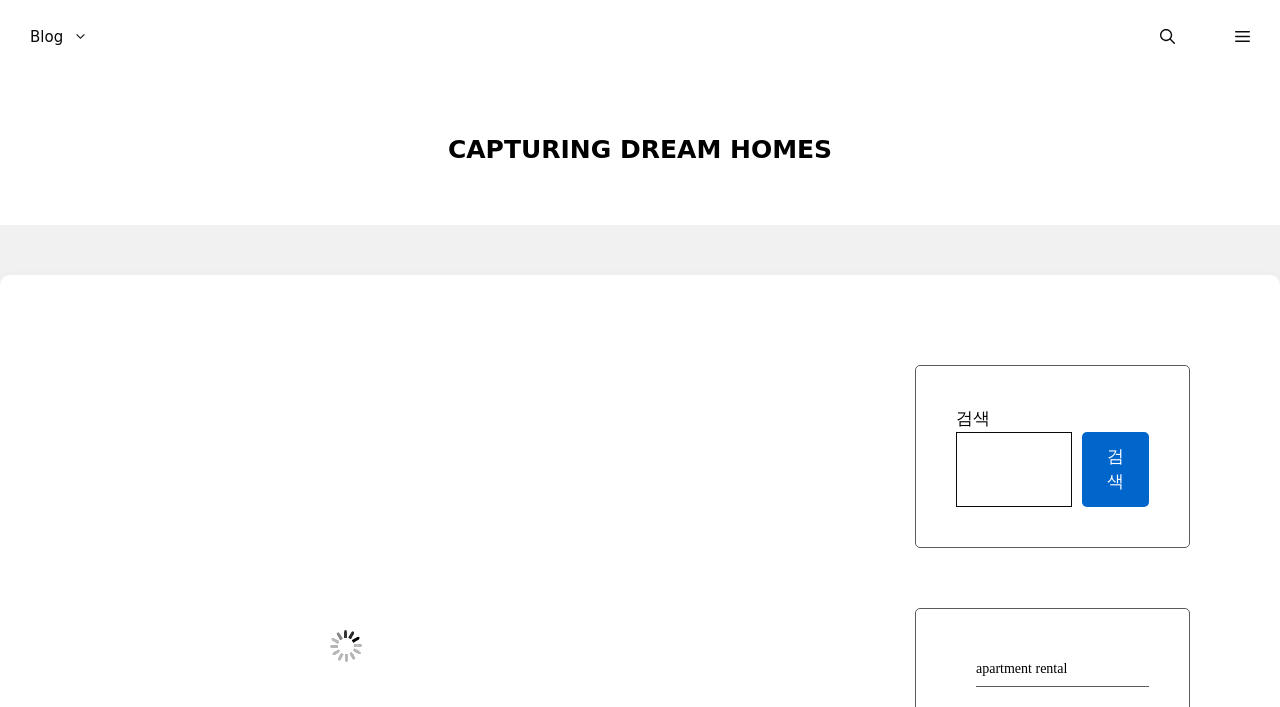What is the purpose of the button in the search section?
Can you offer a detailed and complete answer to this question?

I analyzed the search section and found a button with the text '검색', which means 'search' in Korean. Therefore, I concluded that the purpose of the button is to initiate a search.